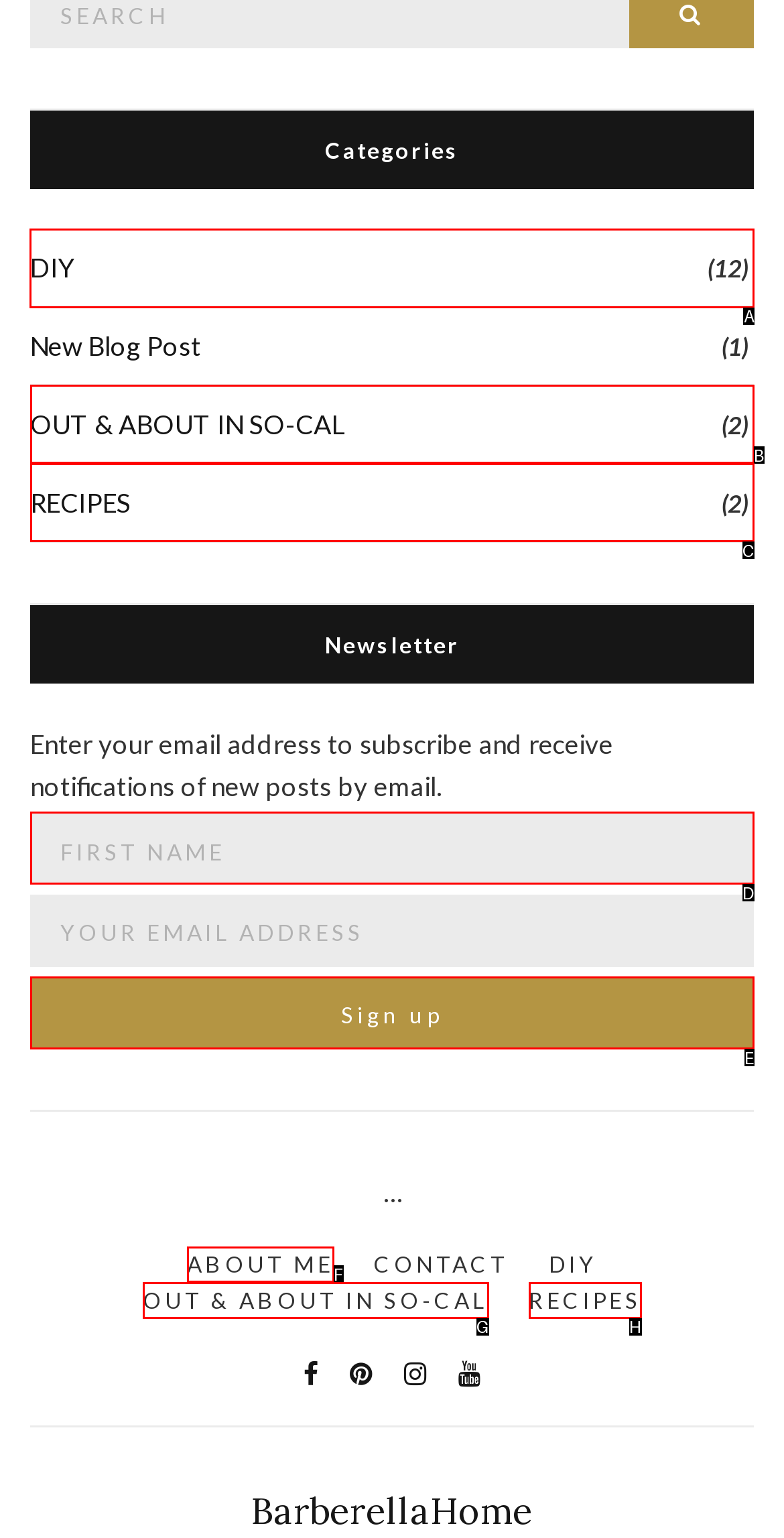Select the letter of the option that should be clicked to achieve the specified task: Visit Facebook page. Respond with just the letter.

None